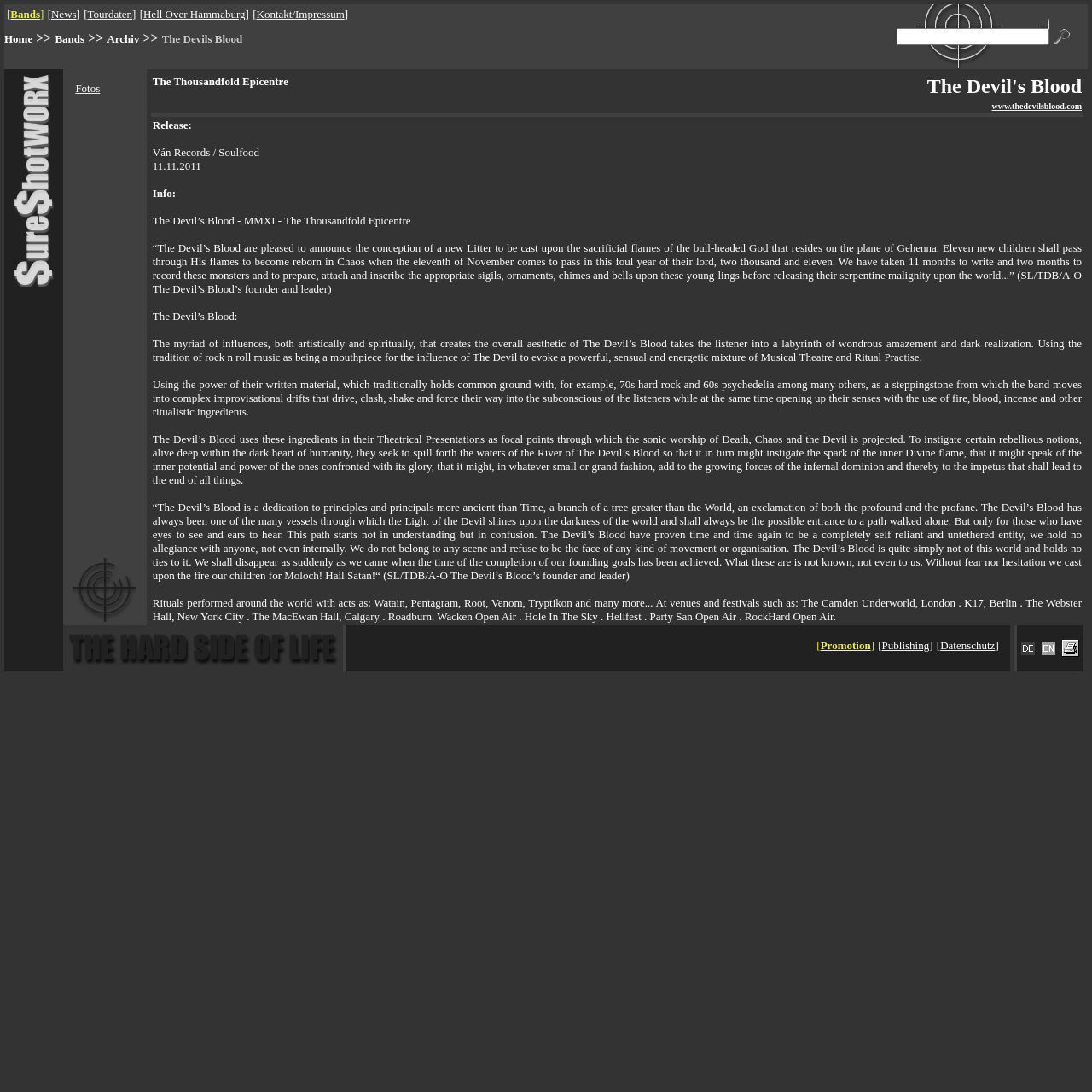What is the release date of the album?
Give a one-word or short phrase answer based on the image.

11.11.2011